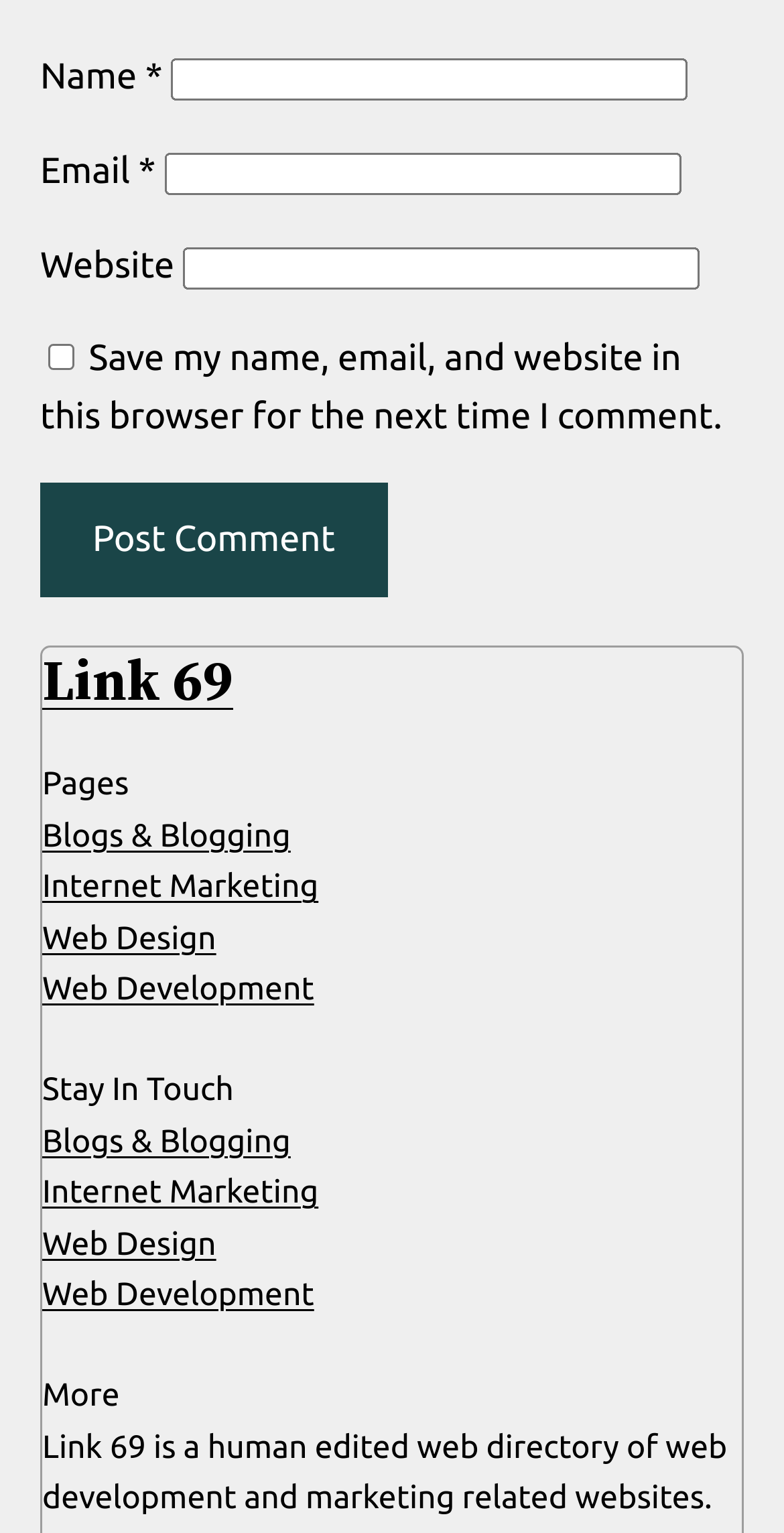What type of websites are listed in the directory?
Refer to the image and offer an in-depth and detailed answer to the question.

The static text at the bottom of the page describes Link 69 as a 'human edited web directory of web development and marketing related websites.' This indicates that the directory lists websites related to web development and marketing.